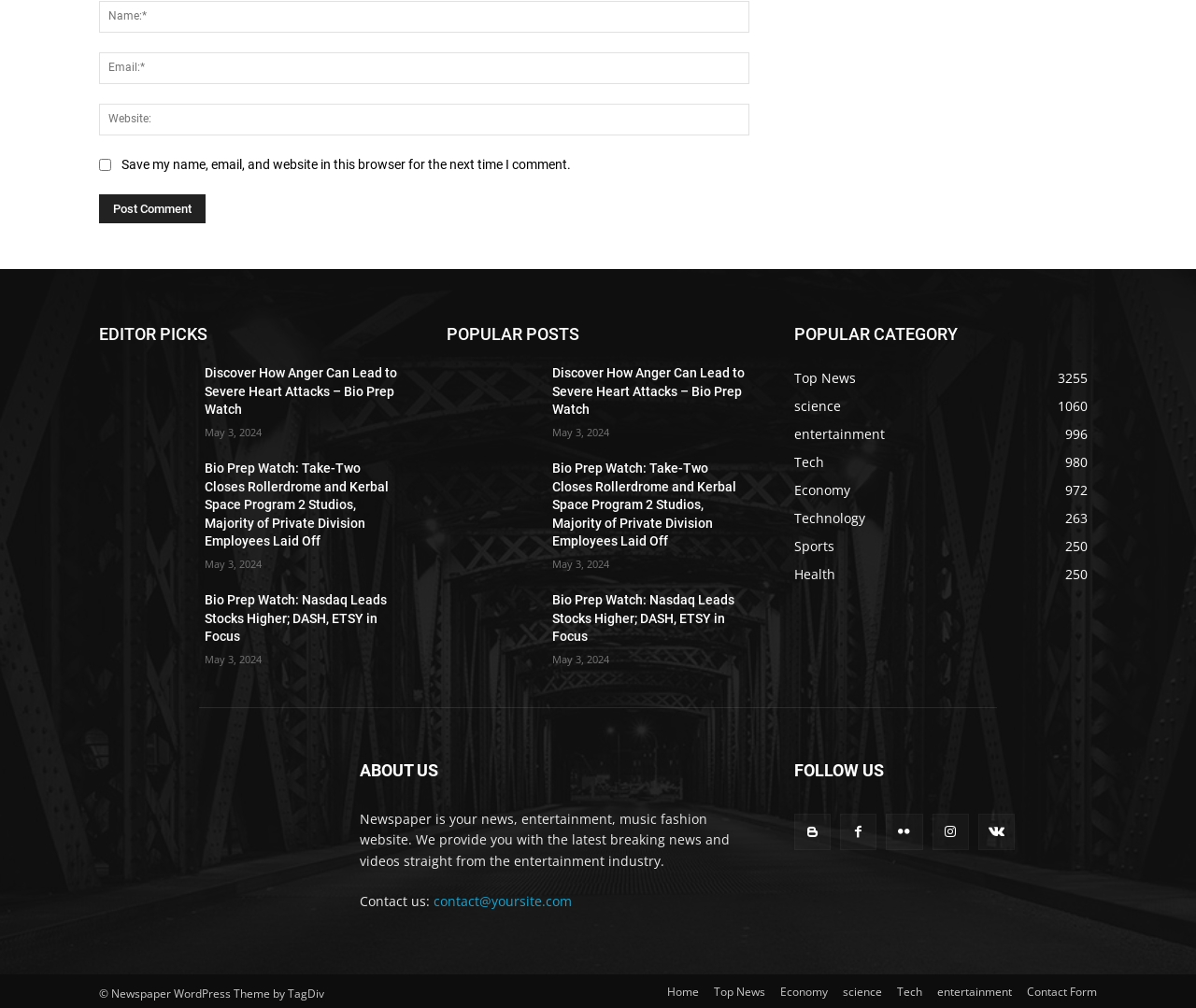Show the bounding box coordinates of the region that should be clicked to follow the instruction: "Follow on Facebook."

[0.664, 0.804, 0.695, 0.84]